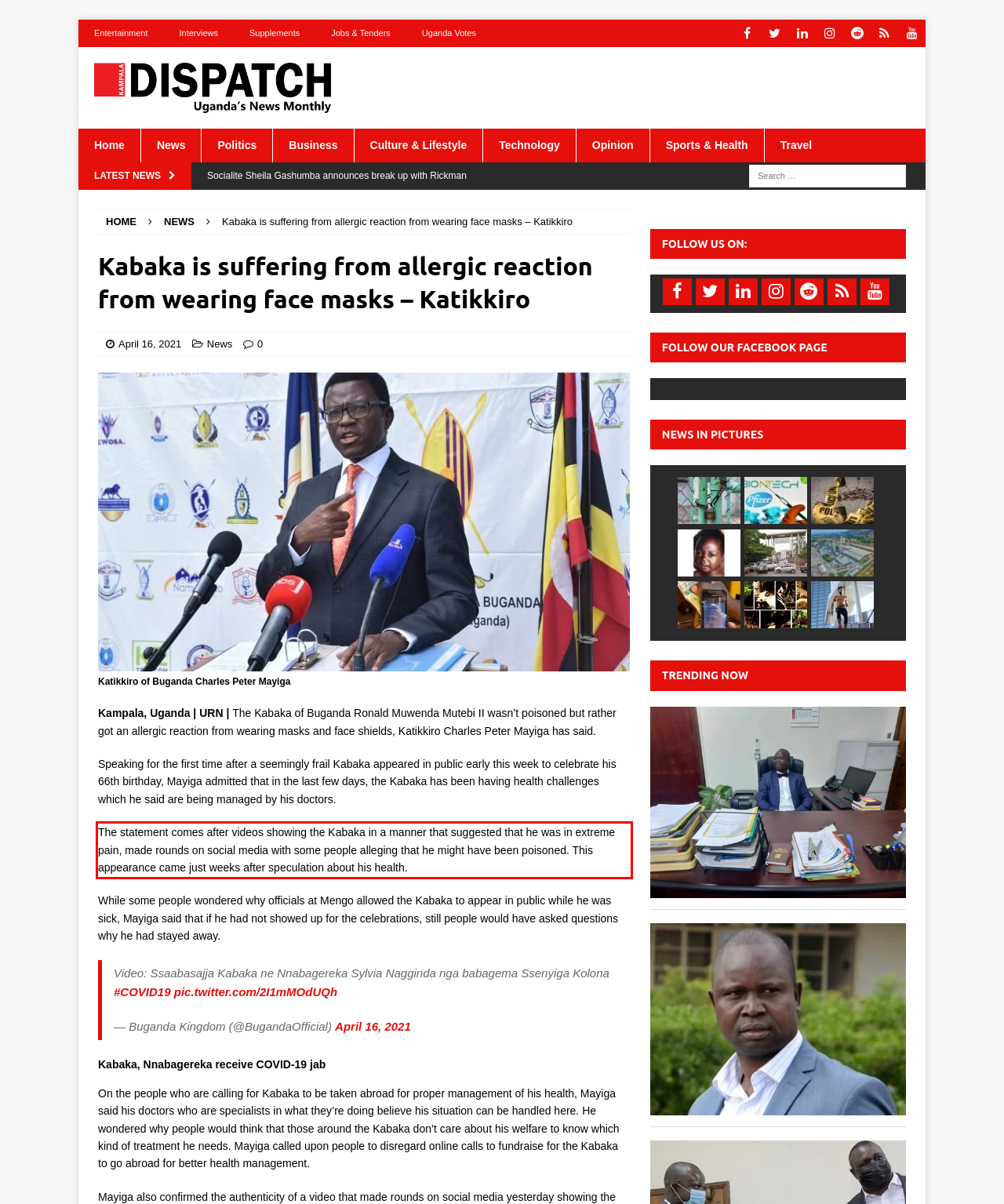Please perform OCR on the text content within the red bounding box that is highlighted in the provided webpage screenshot.

The statement comes after videos showing the Kabaka in a manner that suggested that he was in extreme pain, made rounds on social media with some people alleging that he might have been poisoned. This appearance came just weeks after speculation about his health.